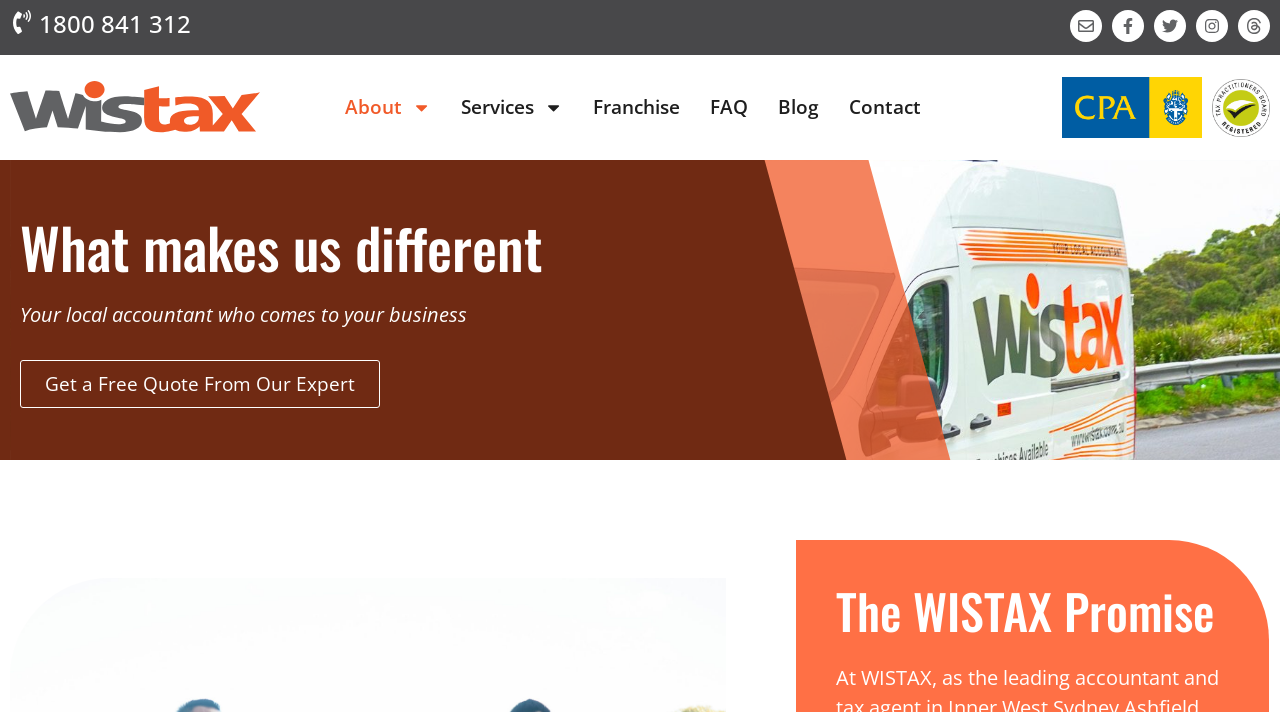Given the description of the UI element: "FAQ", predict the bounding box coordinates in the form of [left, top, right, bottom], with each value being a float between 0 and 1.

[0.543, 0.132, 0.596, 0.17]